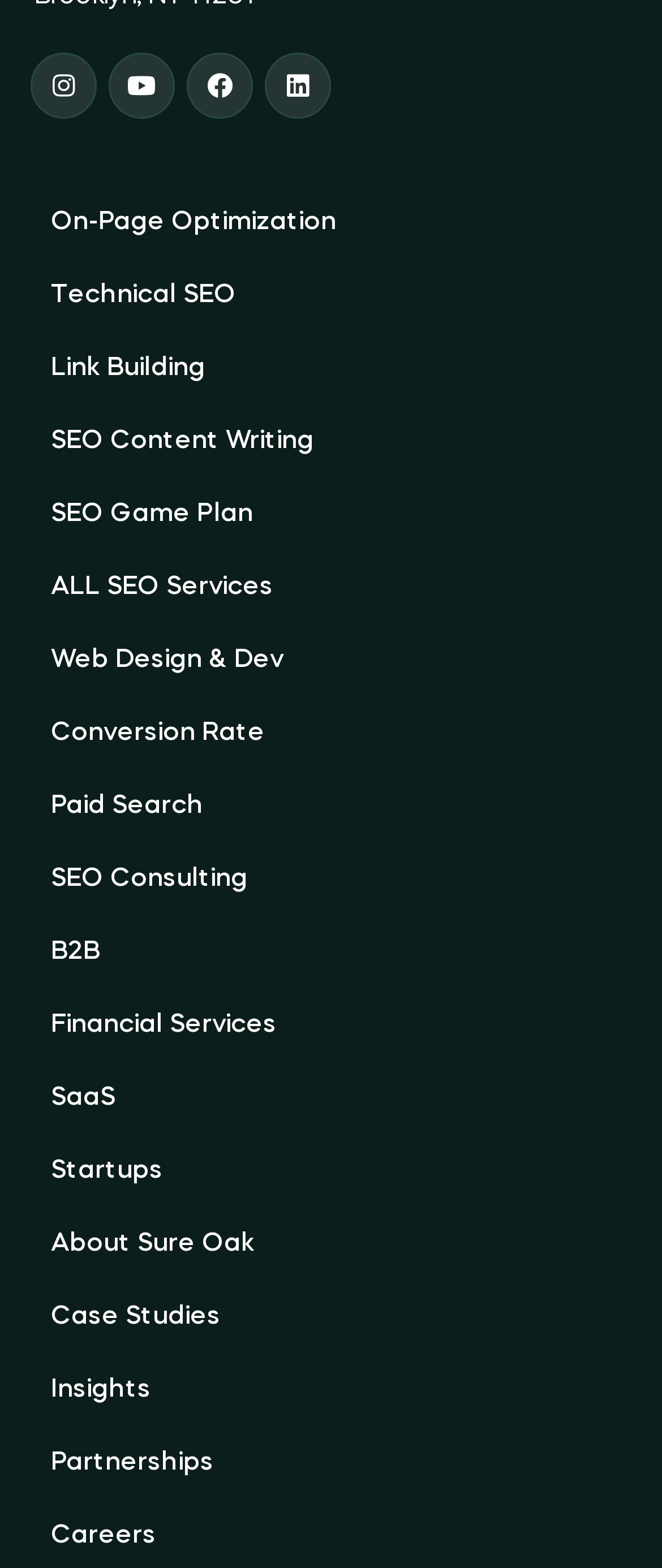Using the provided description About NetCom 1, find the bounding box coordinates for the UI element. Provide the coordinates in (top-left x, top-left y, bottom-right x, bottom-right y) format, ensuring all values are between 0 and 1.

None